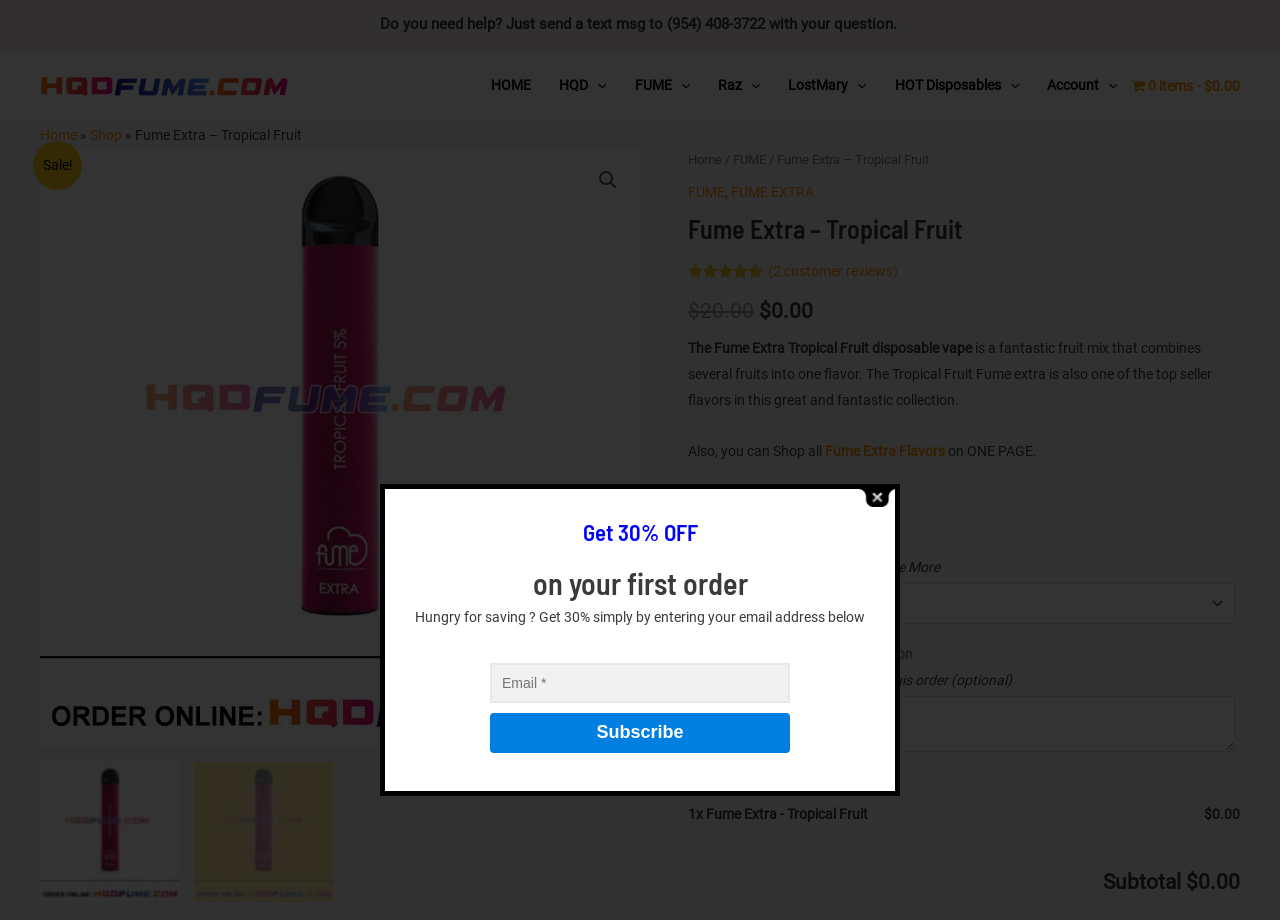Describe in detail what you see on the webpage.

This webpage is about the Fume Extra Tropical Fruit disposable vape product. At the top, there is a help message that says "Do you need help? Just send a text msg to (954) 408-3722 with your question." Below this, there is a logo and a navigation menu with links to different sections of the website, including Home, HQD Menu Toggle, FUME Menu Toggle, Raz Menu Toggle, LostMary Menu Toggle, HOT Disposables Menu Toggle, and Account Menu Toggle.

On the left side, there is a breadcrumb navigation menu that shows the current page's location in the website's hierarchy. It starts with "Home" and then goes to "FUME" and finally "Fume Extra – Tropical Fruit".

The main content of the page is about the Fume Extra Tropical Fruit product. There is a large image of the product at the top, followed by a heading that says "Fume Extra – Tropical Fruit". Below this, there are customer reviews and ratings, with an average rating of 5 out of 5 stars based on 2 customer reviews.

The product description says that the Fume Extra Tropical Fruit disposable vape is a fantastic fruit mix that combines several fruits into one flavor, and it is one of the top seller flavors in the collection. There is also a link to shop all Fume Extra Flavors on one page.

The product details section shows the original price, current price, and availability of the product. The current price is $0.00, and there are 5672 items in stock. There is a quantity selector that allows customers to choose how many items they want to buy, with a note that says "Buy More to Save More".

Below this, there is a section for order notes, flavors, and specifications, where customers can enter any notes or special requests for their order. There is also a textbox for customers to enter their email address to get 30% off their first order.

At the bottom of the page, there is a summary of the order, including the product name, quantity, and subtotal.